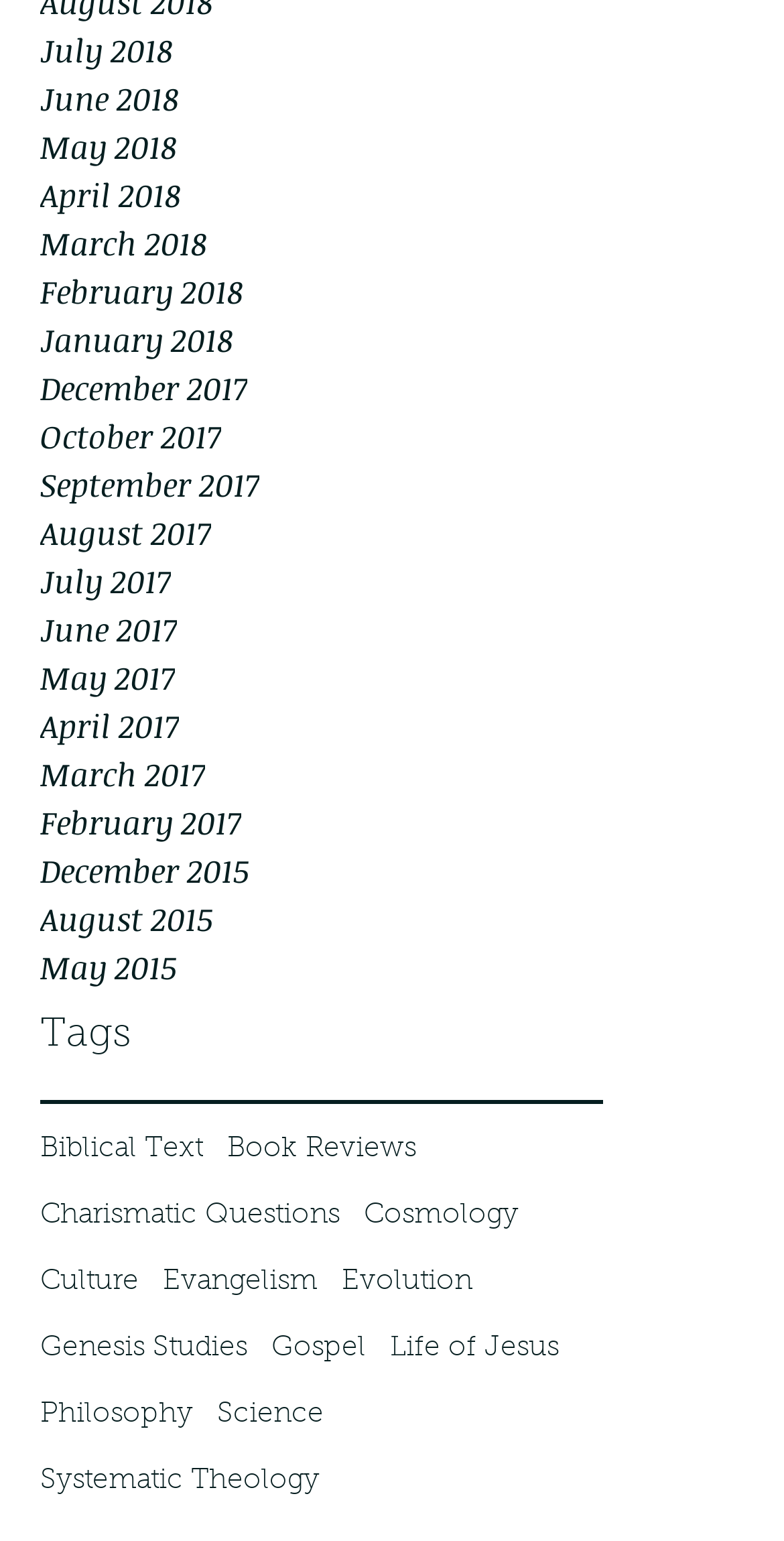Indicate the bounding box coordinates of the element that needs to be clicked to satisfy the following instruction: "Go to Biblical Text". The coordinates should be four float numbers between 0 and 1, i.e., [left, top, right, bottom].

[0.051, 0.733, 0.259, 0.761]